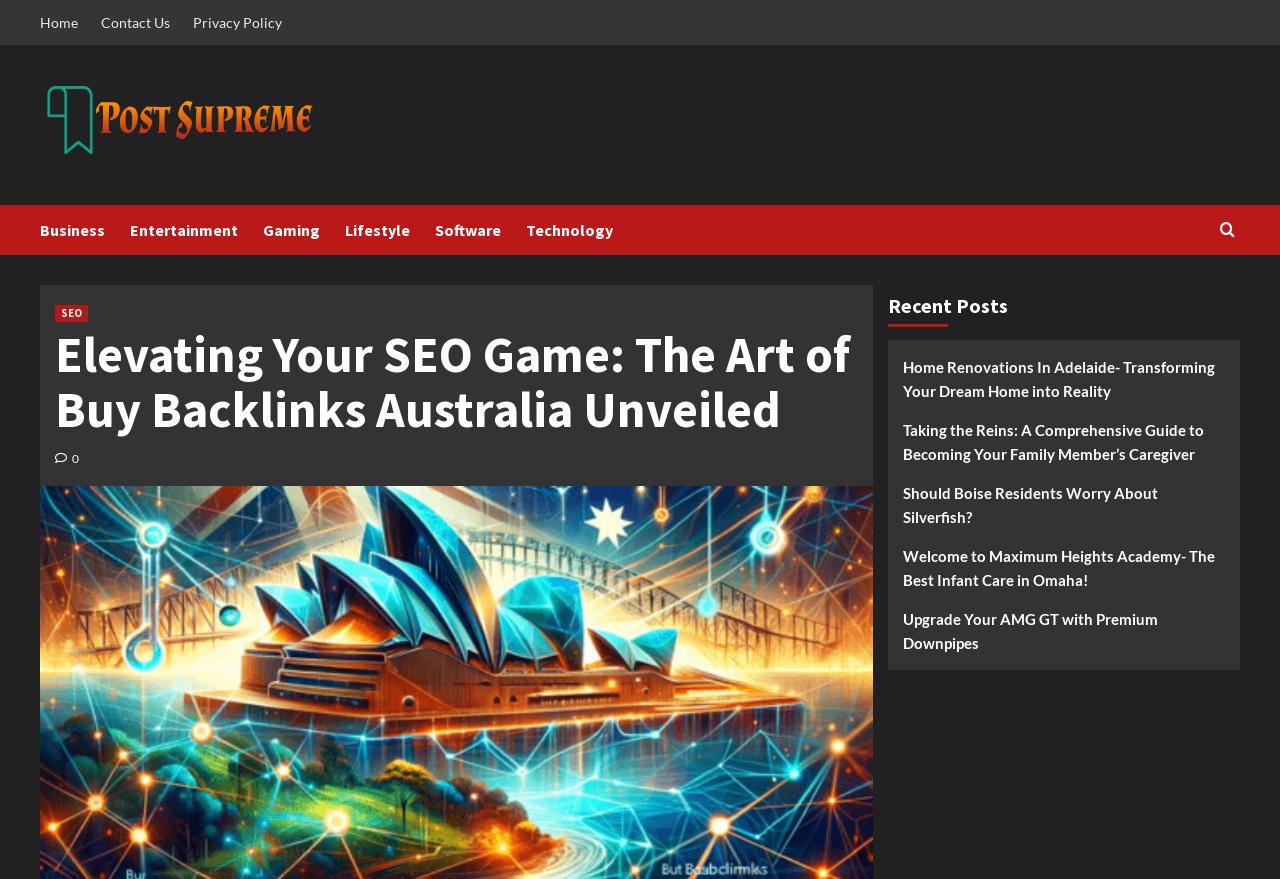What is the title of the first recent post?
Using the visual information, respond with a single word or phrase.

Home Renovations In Adelaide